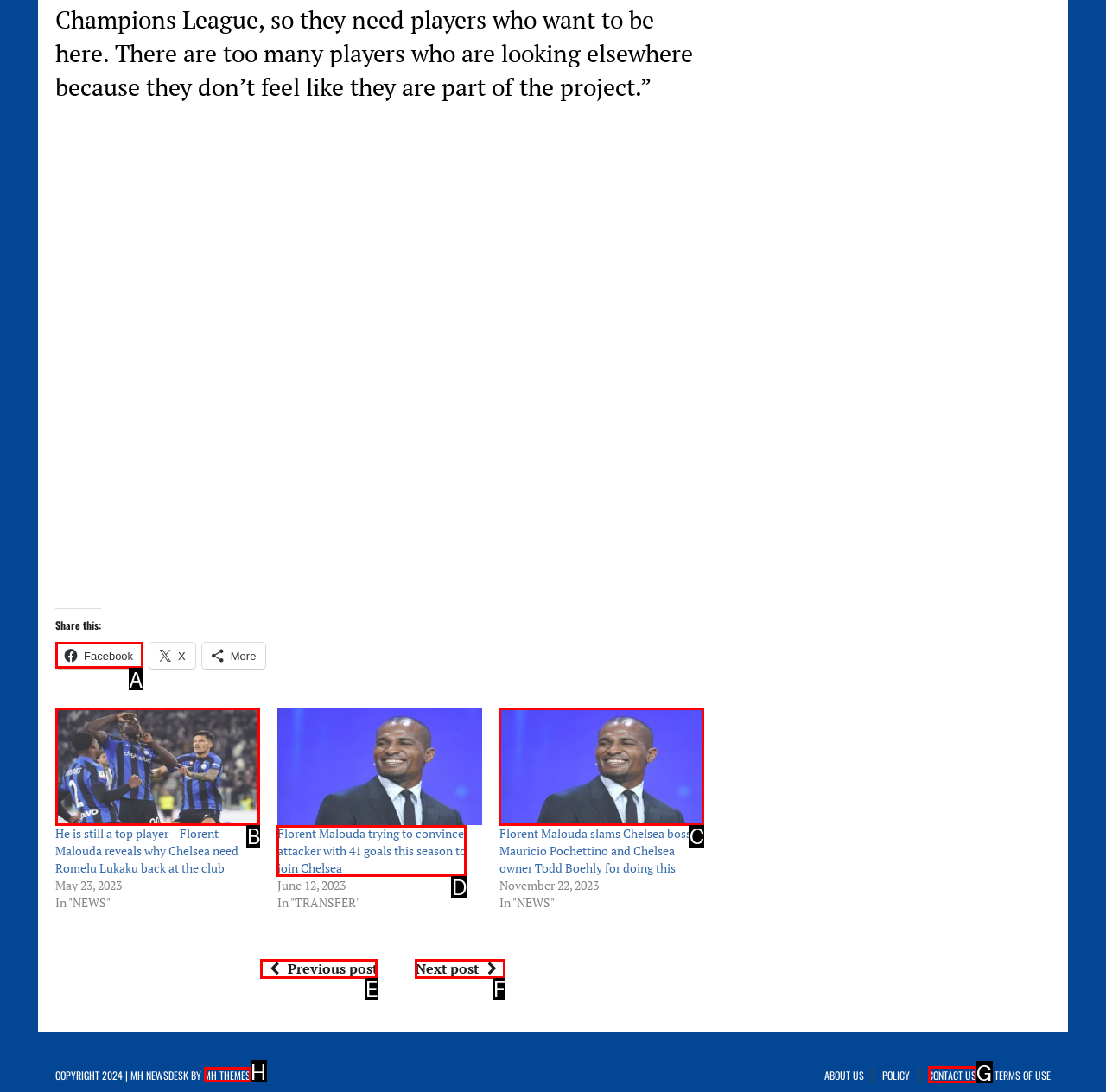Determine the letter of the UI element that will complete the task: Share on Facebook
Reply with the corresponding letter.

A